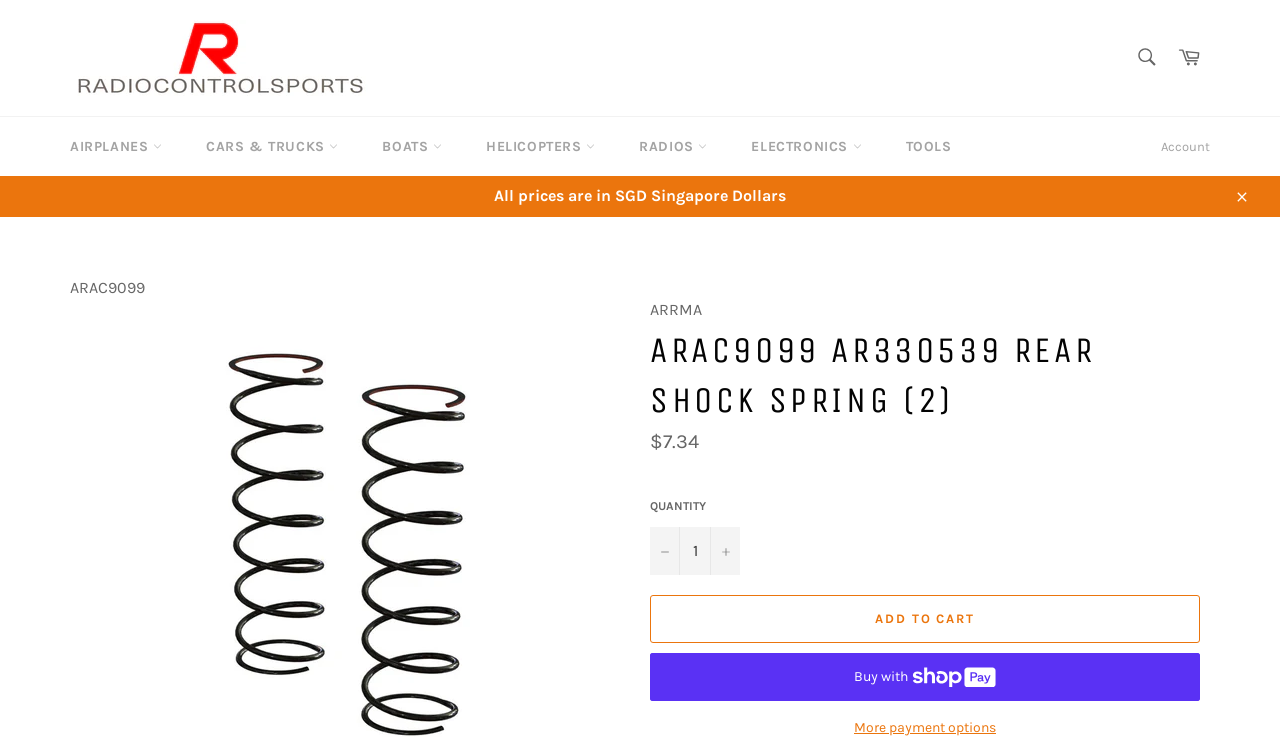Predict the bounding box coordinates of the area that should be clicked to accomplish the following instruction: "Search for products". The bounding box coordinates should consist of four float numbers between 0 and 1, i.e., [left, top, right, bottom].

[0.877, 0.048, 0.912, 0.109]